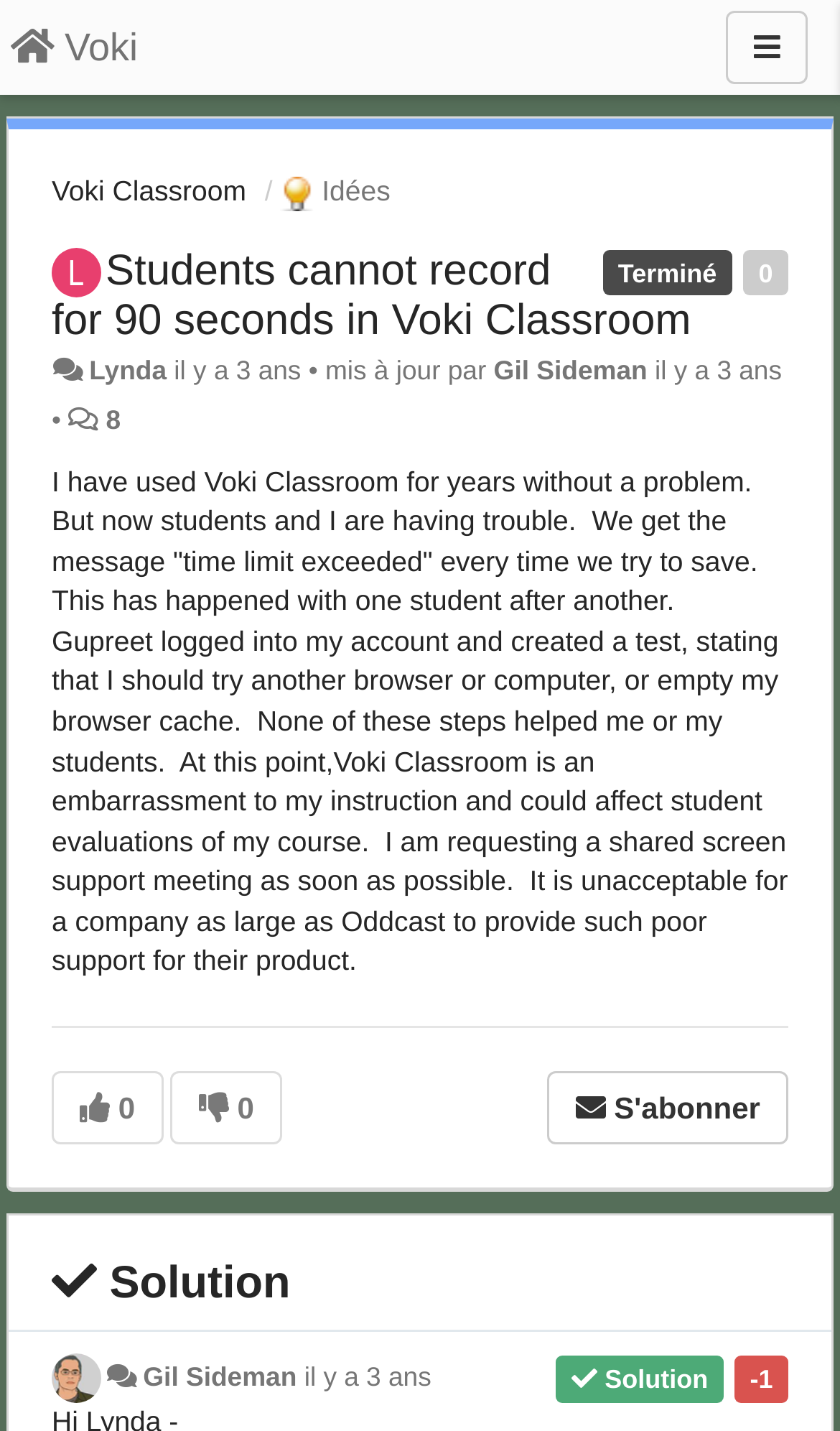Identify the bounding box coordinates of the section to be clicked to complete the task described by the following instruction: "View the solution". The coordinates should be four float numbers between 0 and 1, formatted as [left, top, right, bottom].

[0.062, 0.879, 0.938, 0.914]